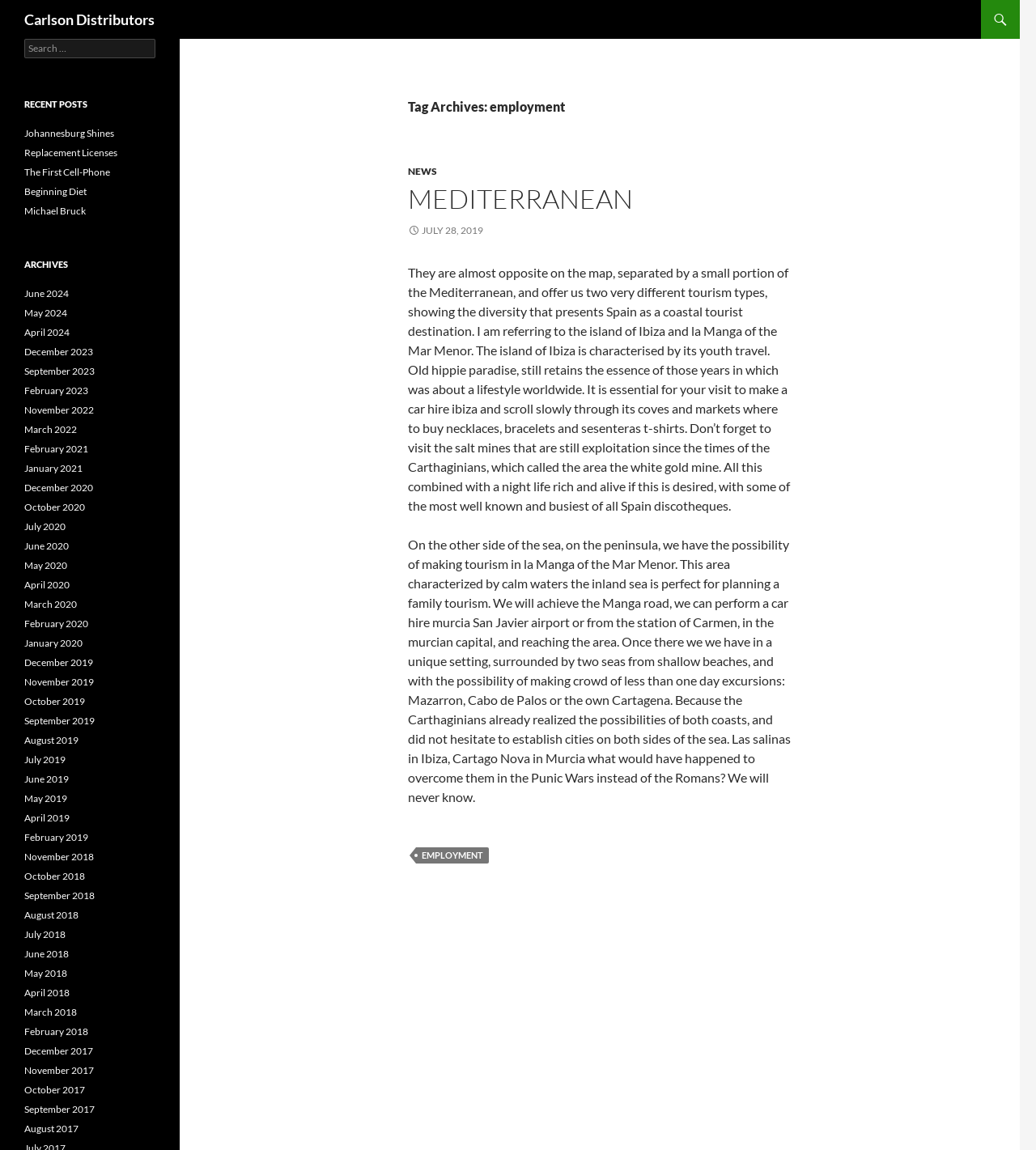What is the purpose of the car hire mentioned in the article?
We need a detailed and meticulous answer to the question.

The article suggests that visitors to Ibiza should make a car hire to scroll slowly through its coves and markets, where they can buy necklaces, bracelets, and sesenteras t-shirts.